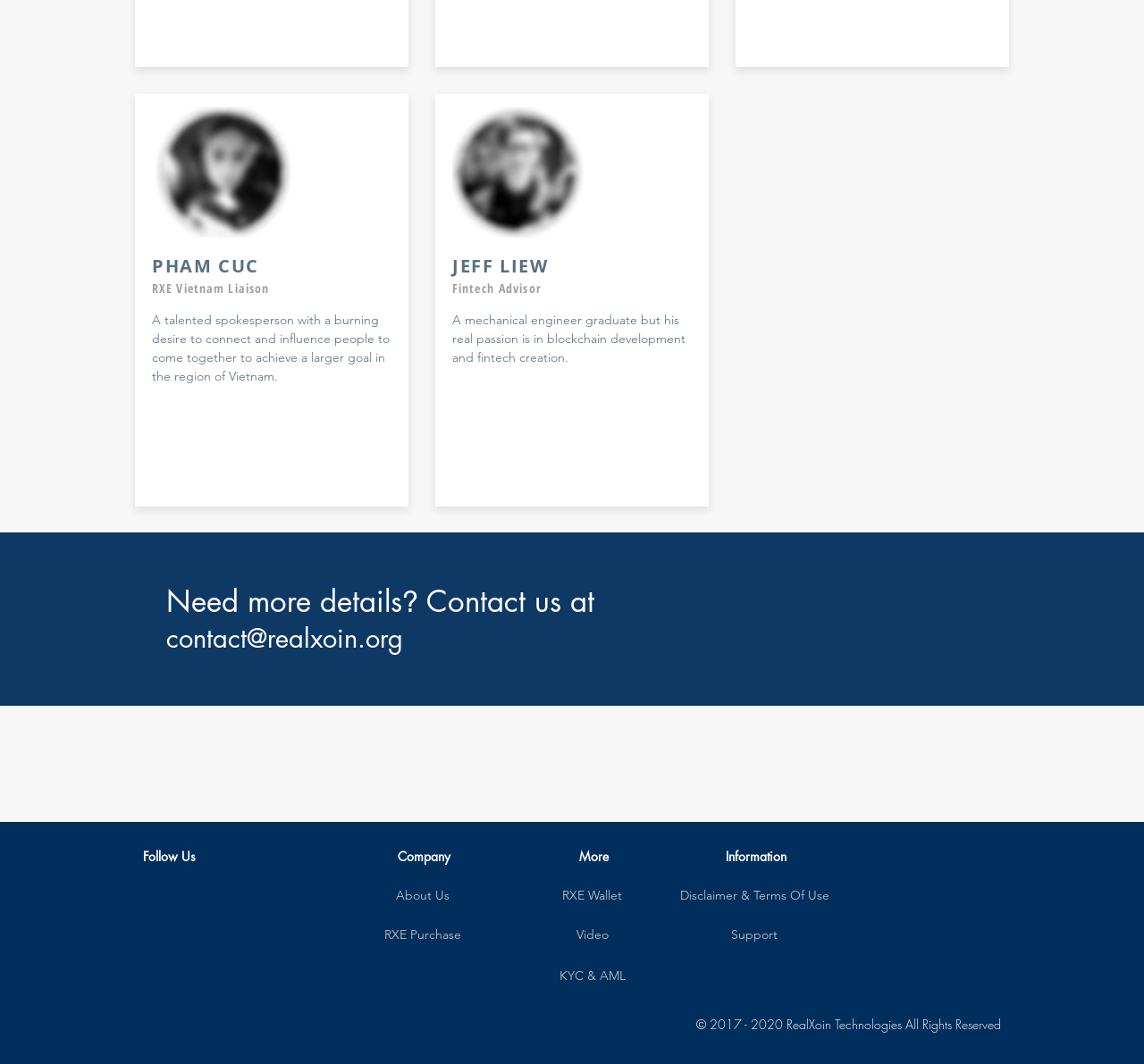Please specify the coordinates of the bounding box for the element that should be clicked to carry out this instruction: "Follow us on Facebook". The coordinates must be four float numbers between 0 and 1, formatted as [left, top, right, bottom].

[0.125, 0.83, 0.149, 0.856]